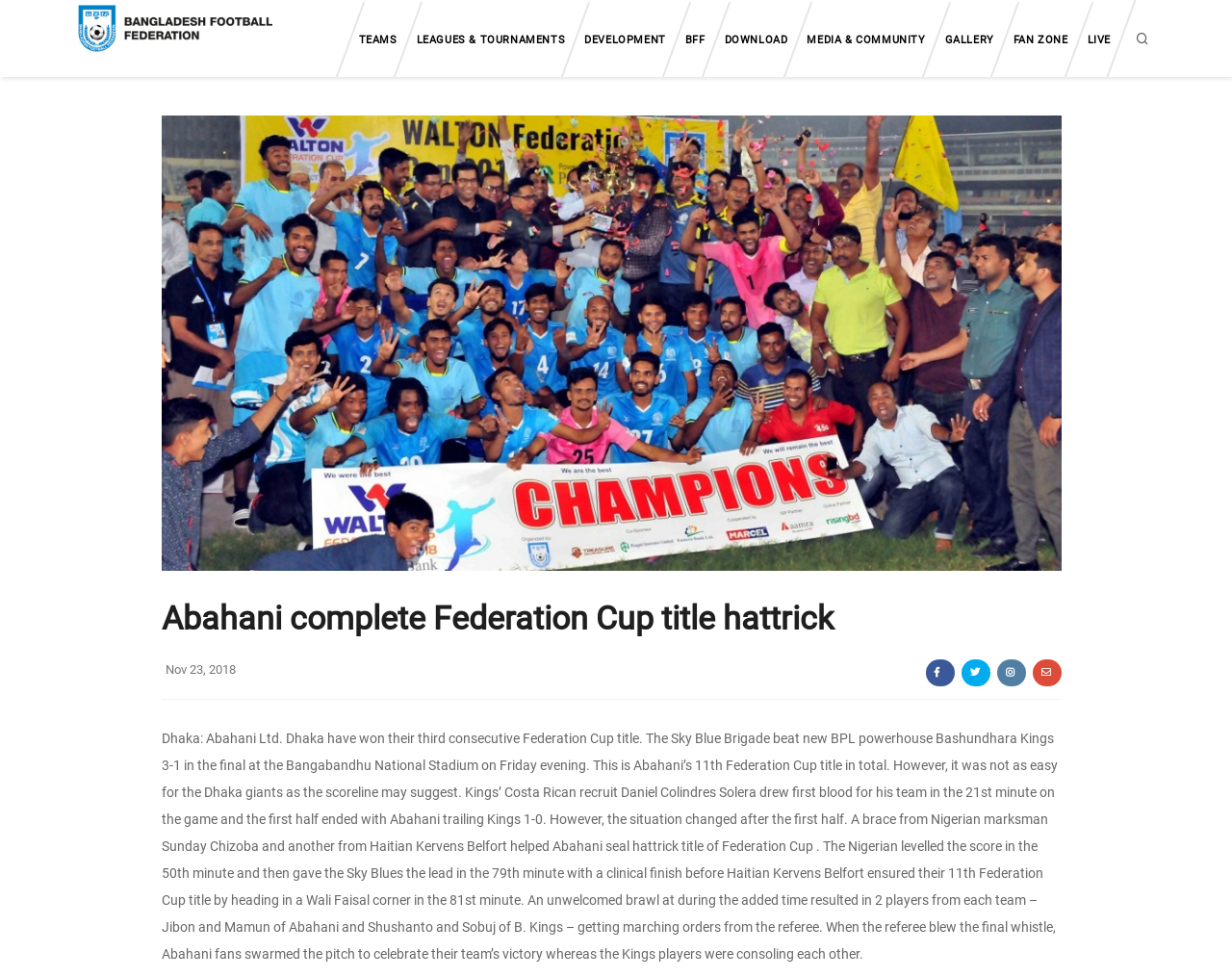Determine the bounding box coordinates for the clickable element to execute this instruction: "Visit Facebook page". Provide the coordinates as four float numbers between 0 and 1, i.e., [left, top, right, bottom].

[0.751, 0.674, 0.775, 0.702]